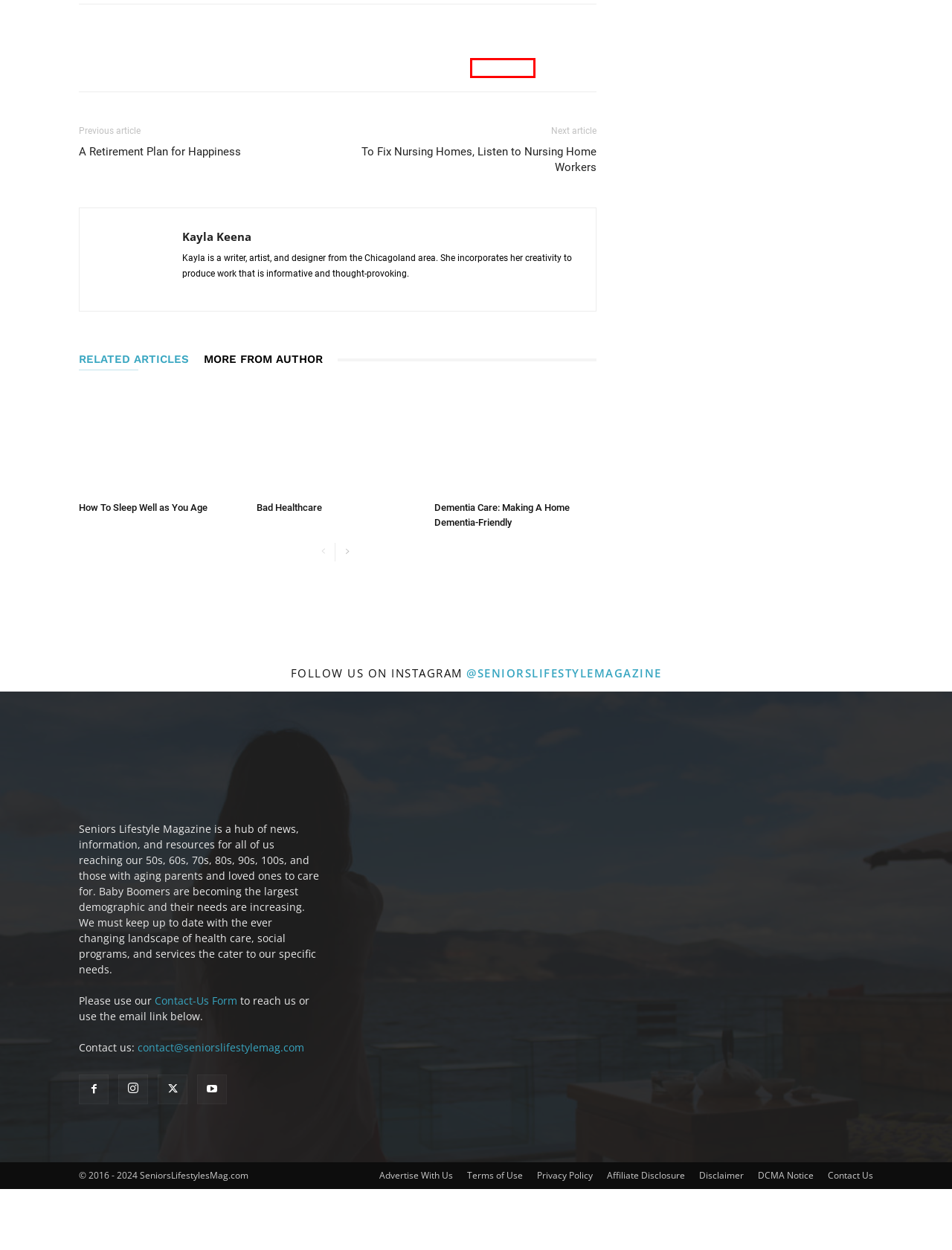You have a screenshot of a webpage with a red rectangle bounding box around a UI element. Choose the best description that matches the new page after clicking the element within the bounding box. The candidate descriptions are:
A. Kayla Keena Archives | Seniors Lifestyle Magazine
B. SLM | How To Sleep Well as You Age
C. giving back to your community Archives | Seniors Lifestyle Magazine
D. SLM | To Fix Nursing Homes, Listen to Nursing Home Workers
E. Contact Us | Seniors Lifestyle Magazine
F. aging well Archives | Seniors Lifestyle Magazine
G. SLM | Dementia Care: Making A Home Dementia-Friendly
H. SLM | Bad Healthcare

A